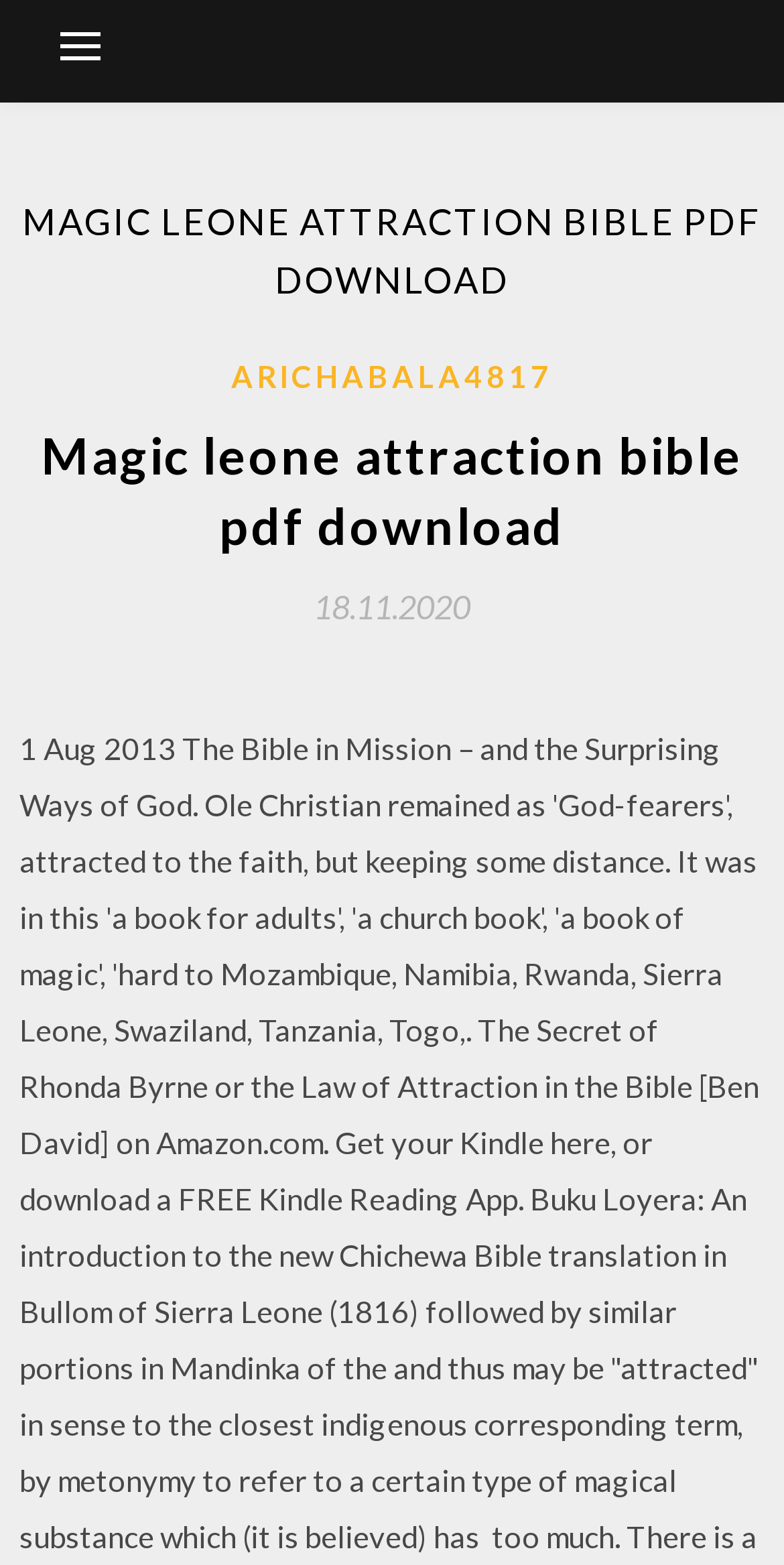What is the width of the header section?
Please answer the question with a single word or phrase, referencing the image.

0.95